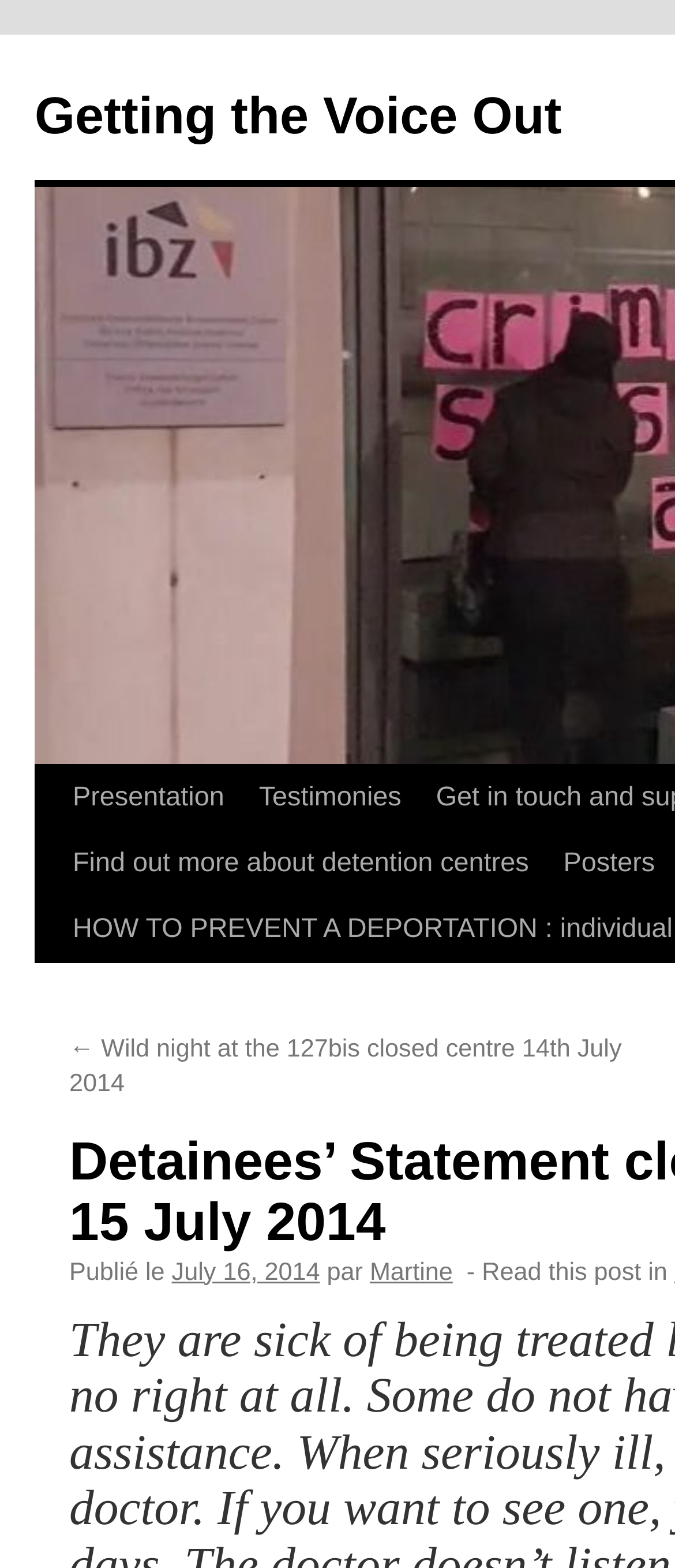Can you find the bounding box coordinates for the element to click on to achieve the instruction: "skip to main content"?

[0.049, 0.487, 0.1, 0.613]